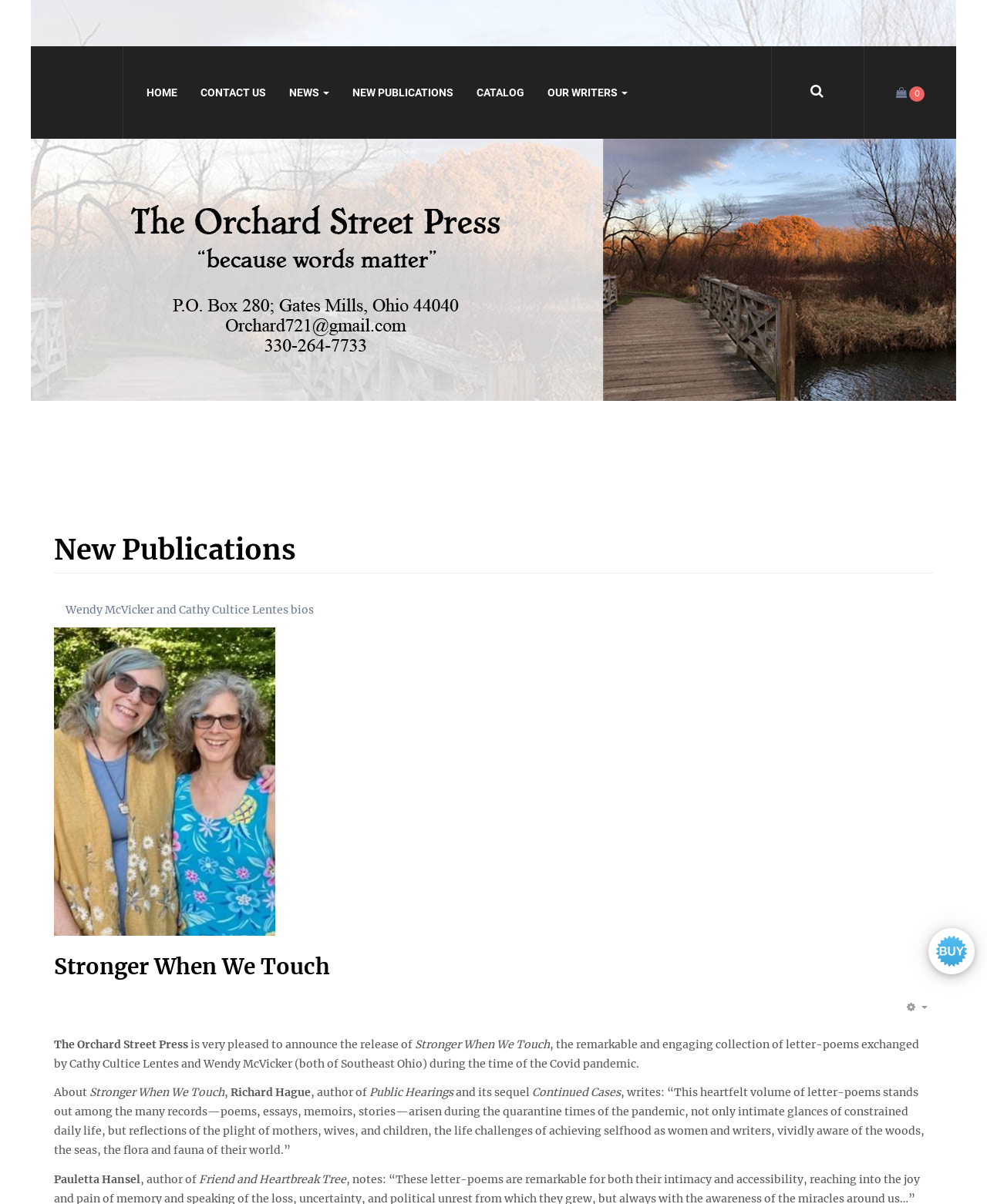Specify the bounding box coordinates of the element's region that should be clicked to achieve the following instruction: "Check the 'Related News'". The bounding box coordinates consist of four float numbers between 0 and 1, in the format [left, top, right, bottom].

None